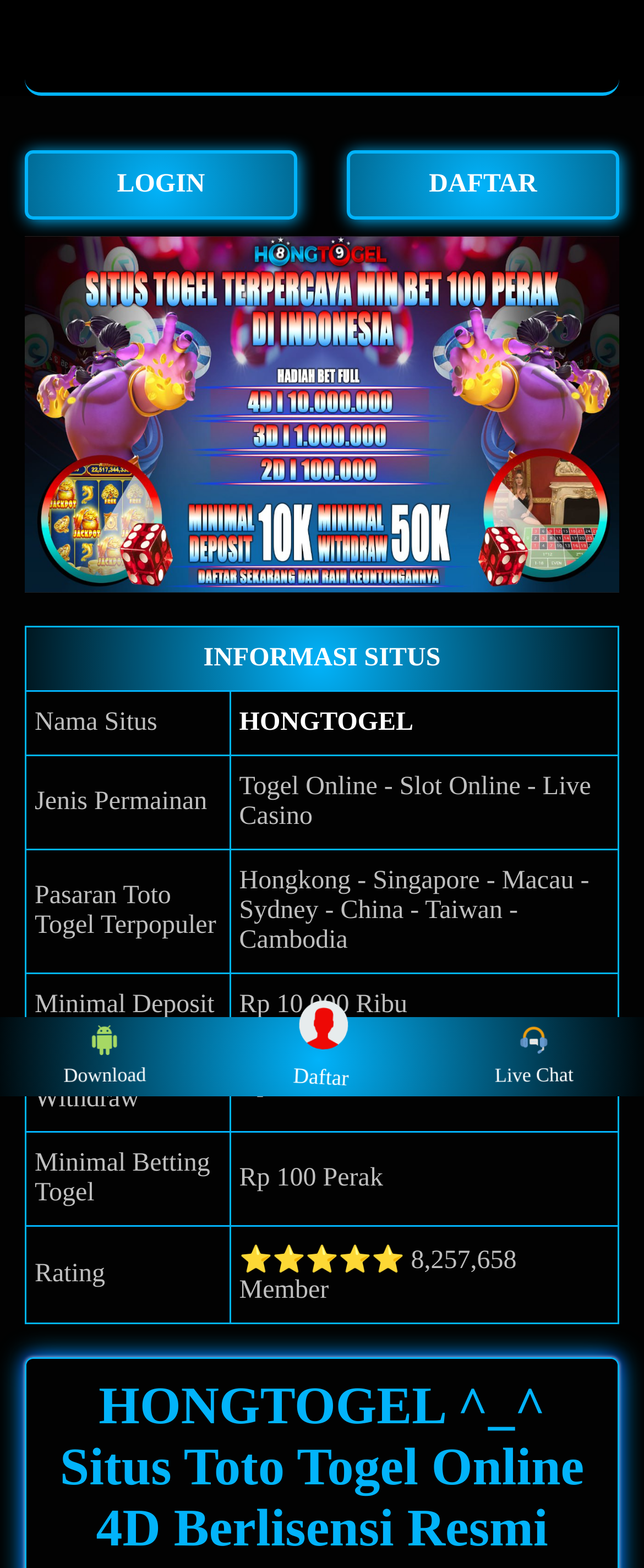What types of permainan are available?
Based on the screenshot, provide your answer in one word or phrase.

Togel Online - Slot Online - Live Casino